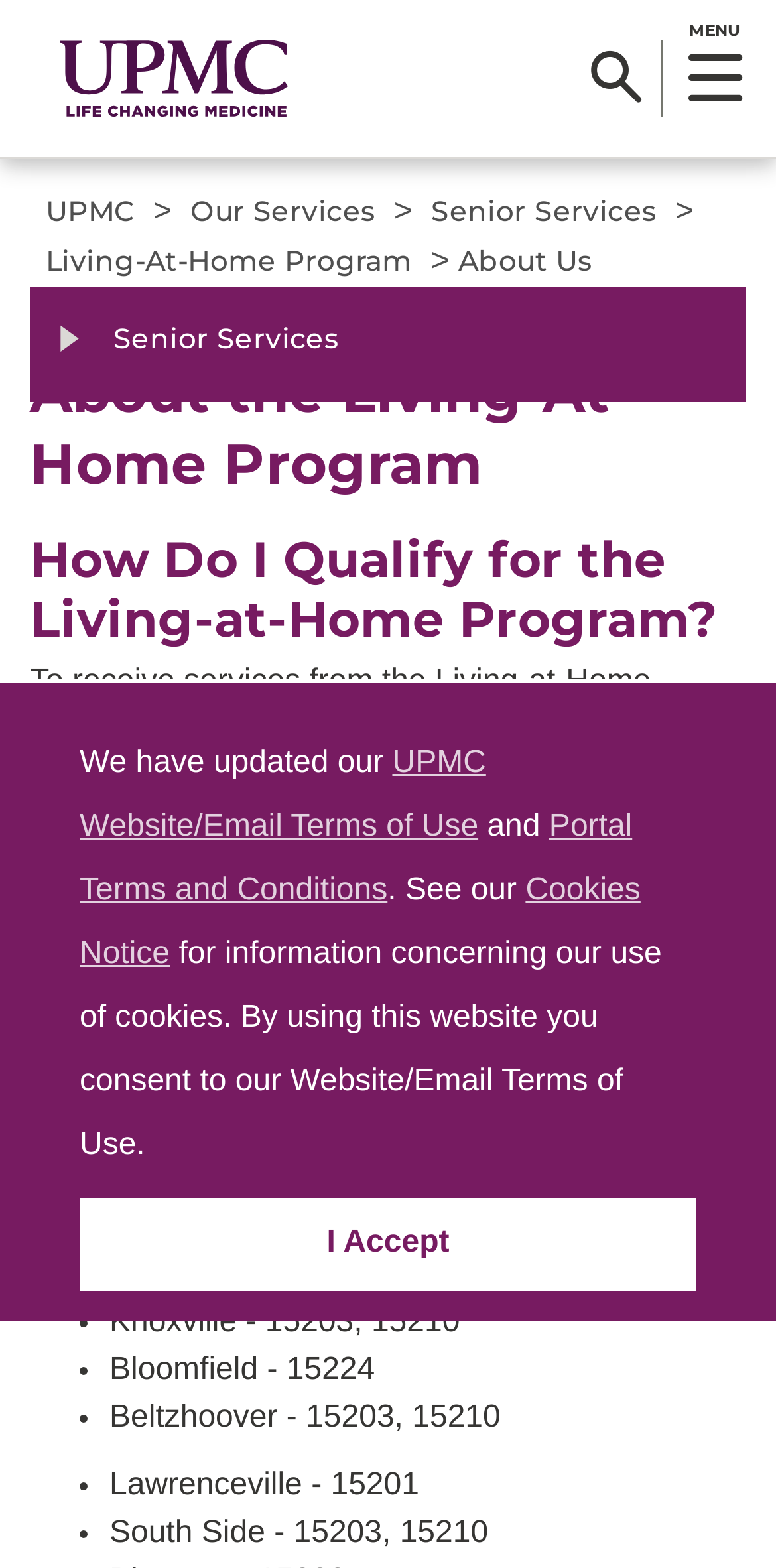Find the bounding box coordinates of the element to click in order to complete the given instruction: "Find Care."

[0.1, 0.76, 0.3, 0.821]